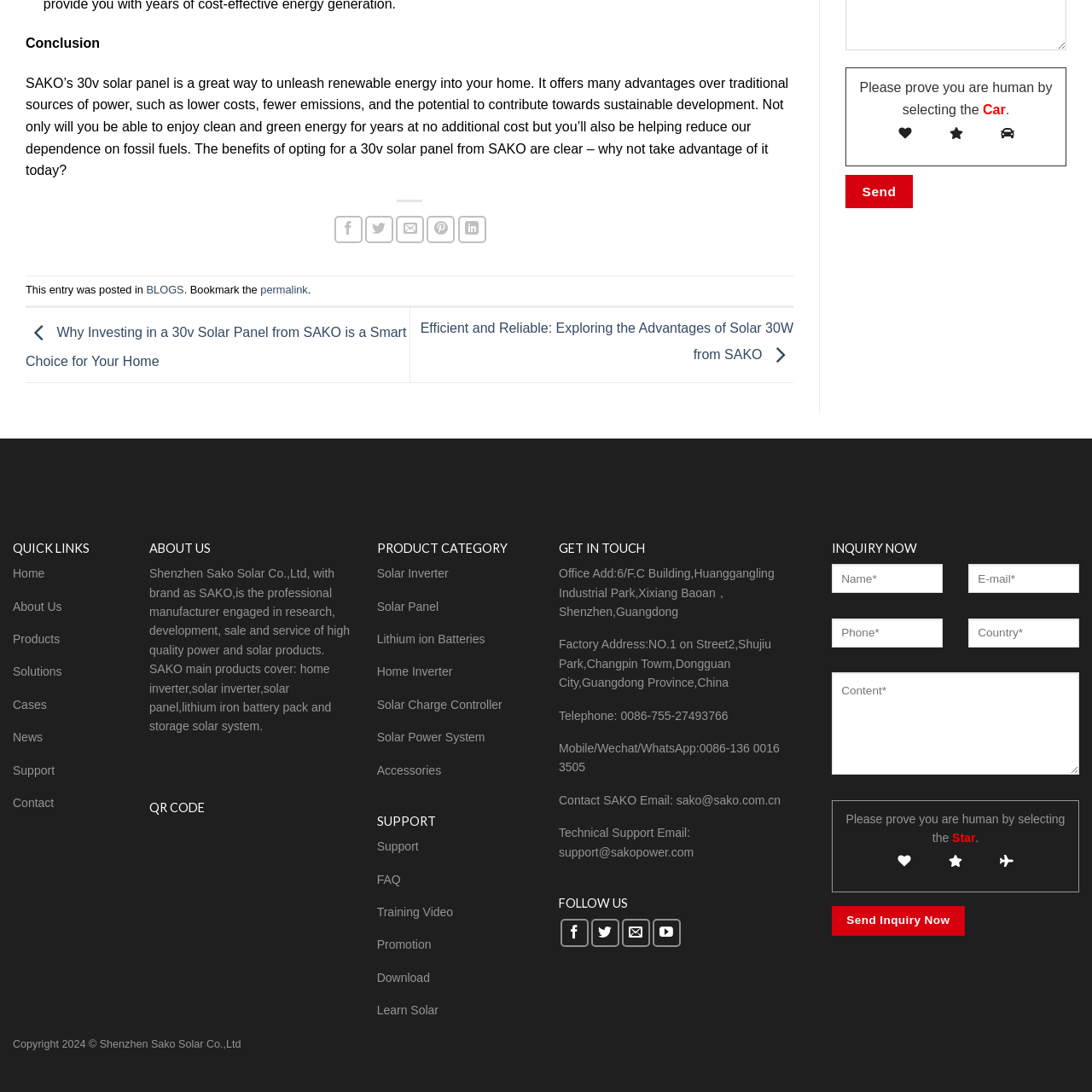Please examine the image and provide a detailed answer to the question: How can I contact the company for technical support?

The contact information for technical support is provided in the 'GET IN TOUCH' section, which includes an email address, phone number, and other contact details.